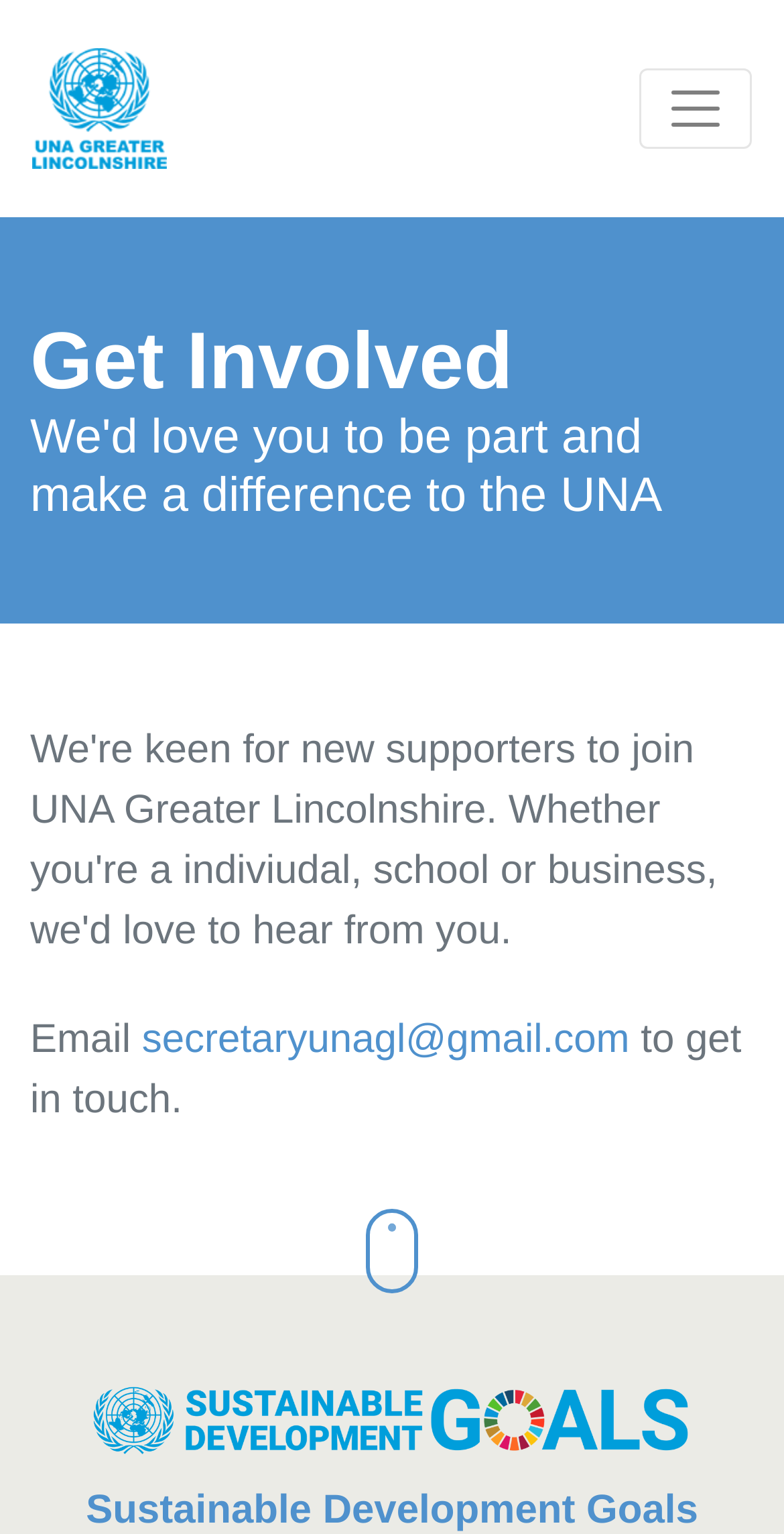Please provide the main heading of the webpage content.

Get Involved
We'd love you to be part and make a difference to the UNA